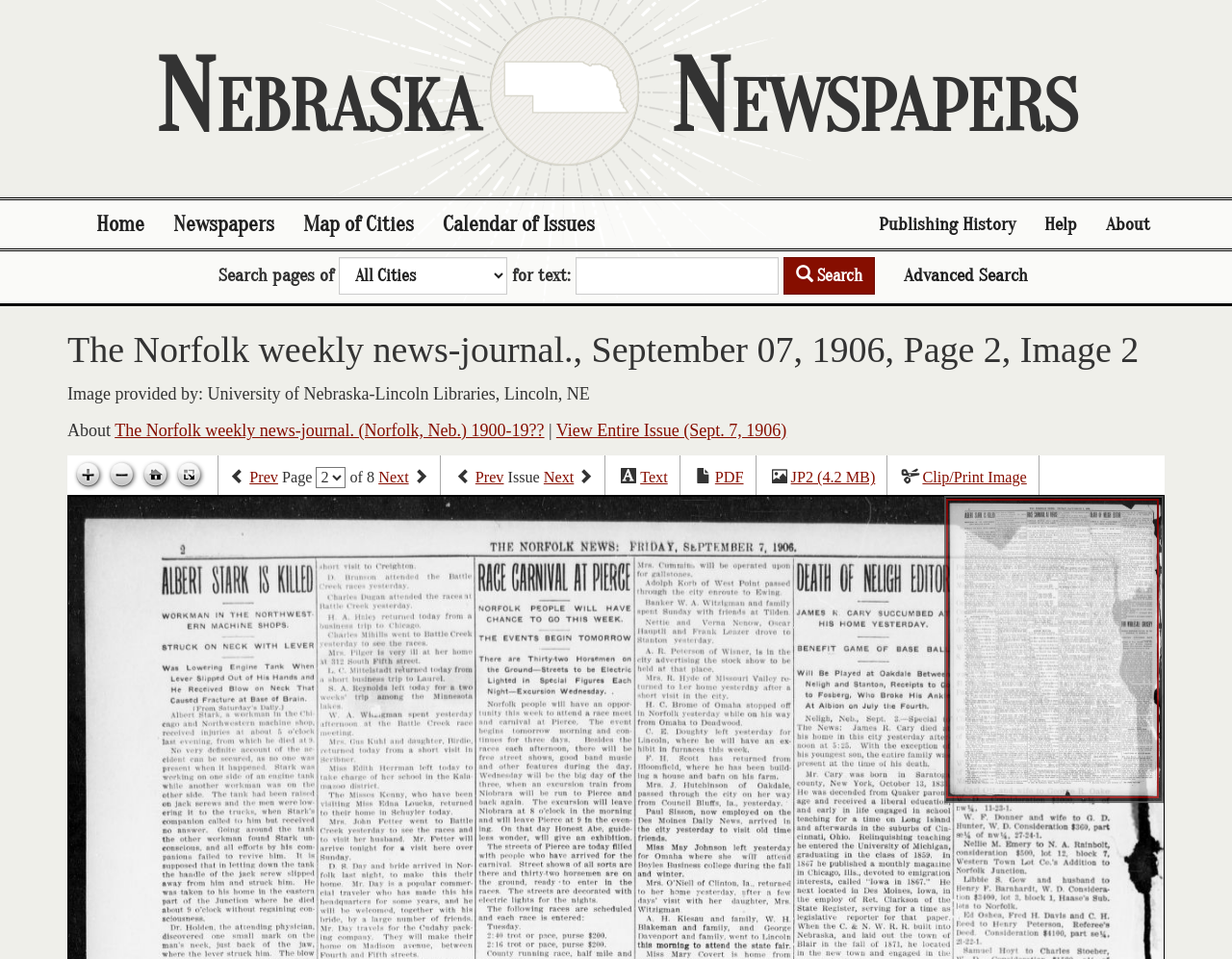Please answer the following question using a single word or phrase: 
What is the current page number?

2